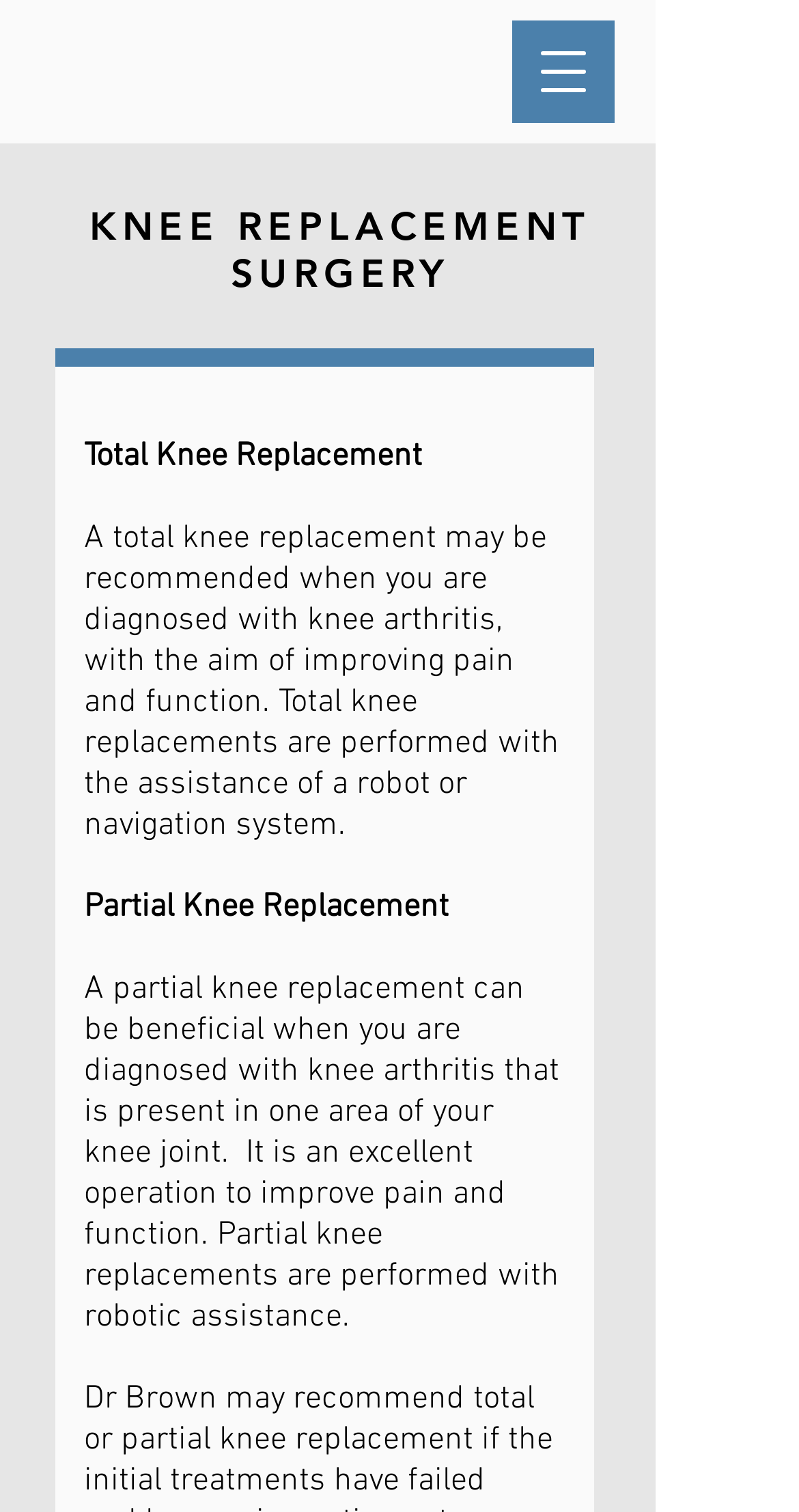What are the two types of knee replacement mentioned? Based on the image, give a response in one word or a short phrase.

Total and partial